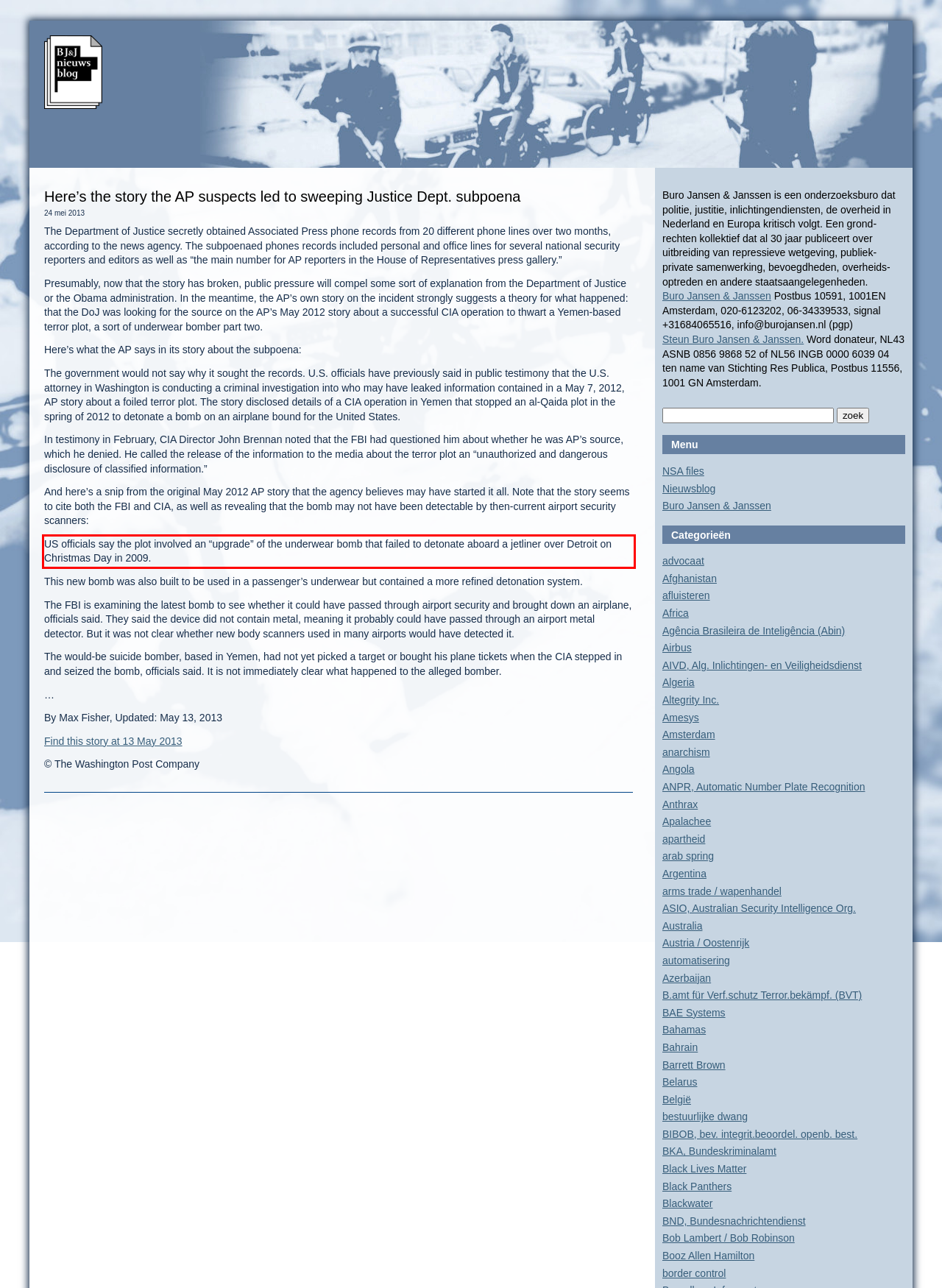Identify and transcribe the text content enclosed by the red bounding box in the given screenshot.

US officials say the plot involved an “upgrade” of the underwear bomb that failed to detonate aboard a jetliner over Detroit on Christmas Day in 2009.